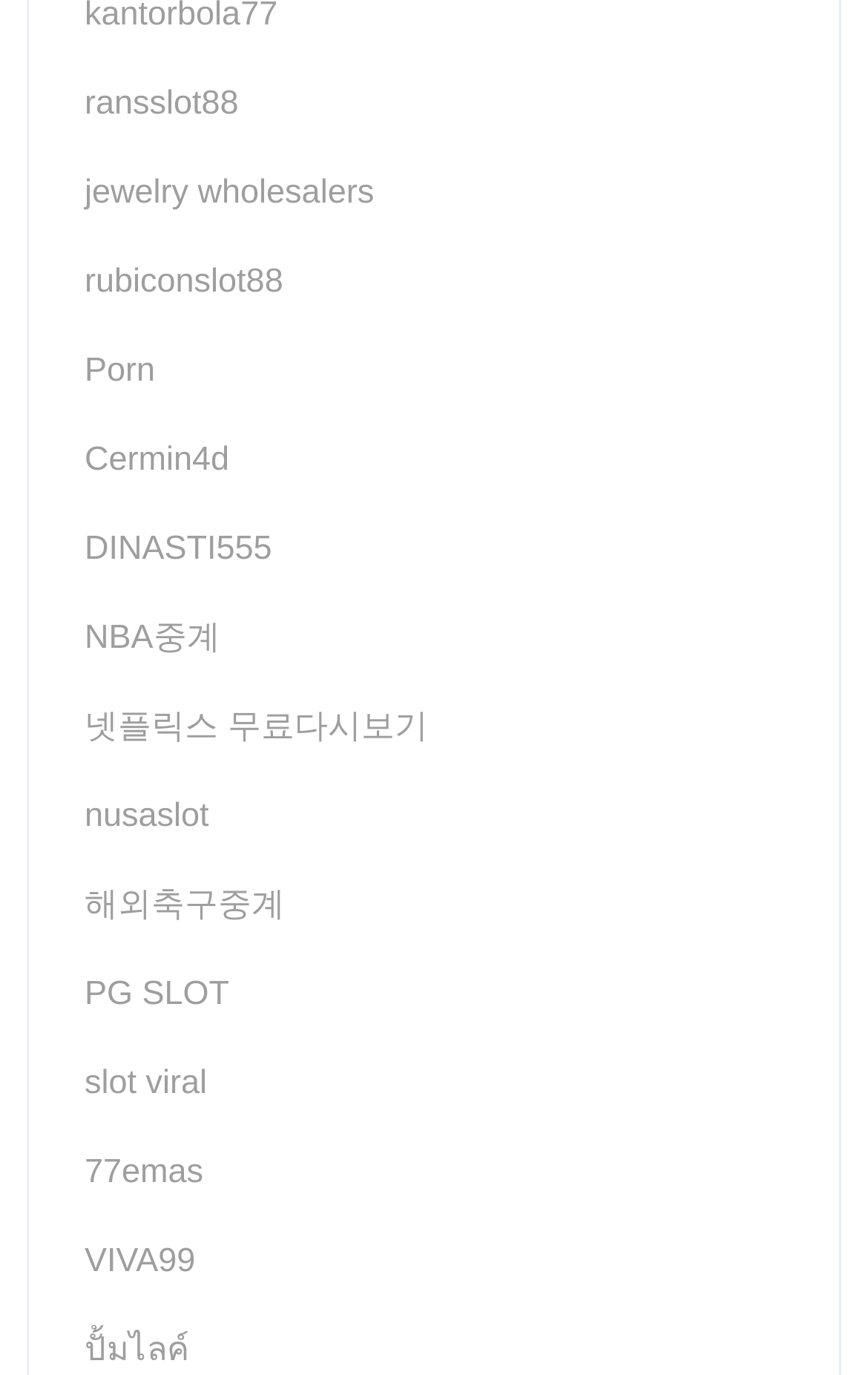What is the first link on the webpage?
Refer to the image and answer the question using a single word or phrase.

ransslot88